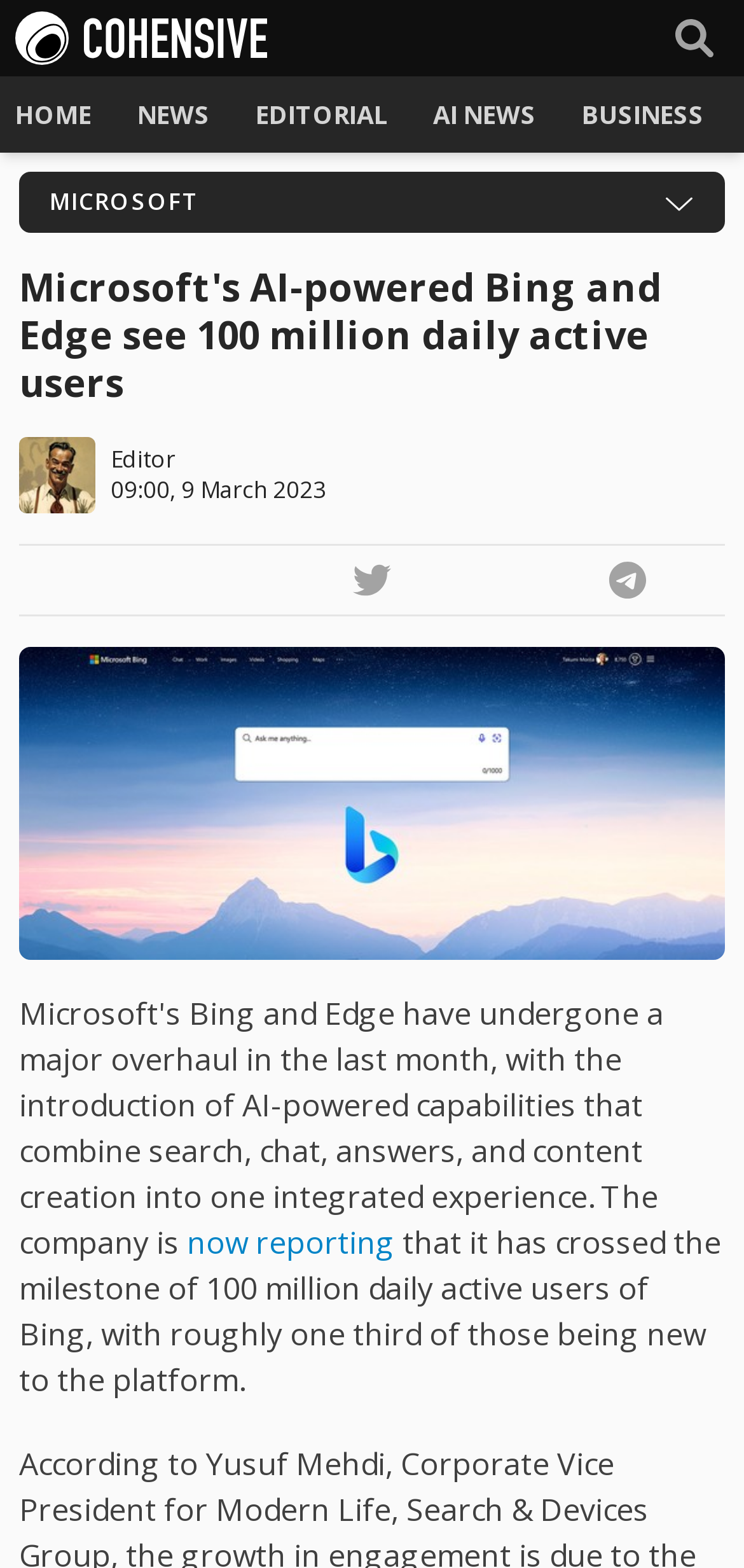Locate the bounding box coordinates of the region to be clicked to comply with the following instruction: "Click on the Show Search button". The coordinates must be four float numbers between 0 and 1, in the form [left, top, right, bottom].

[0.887, 0.007, 0.979, 0.041]